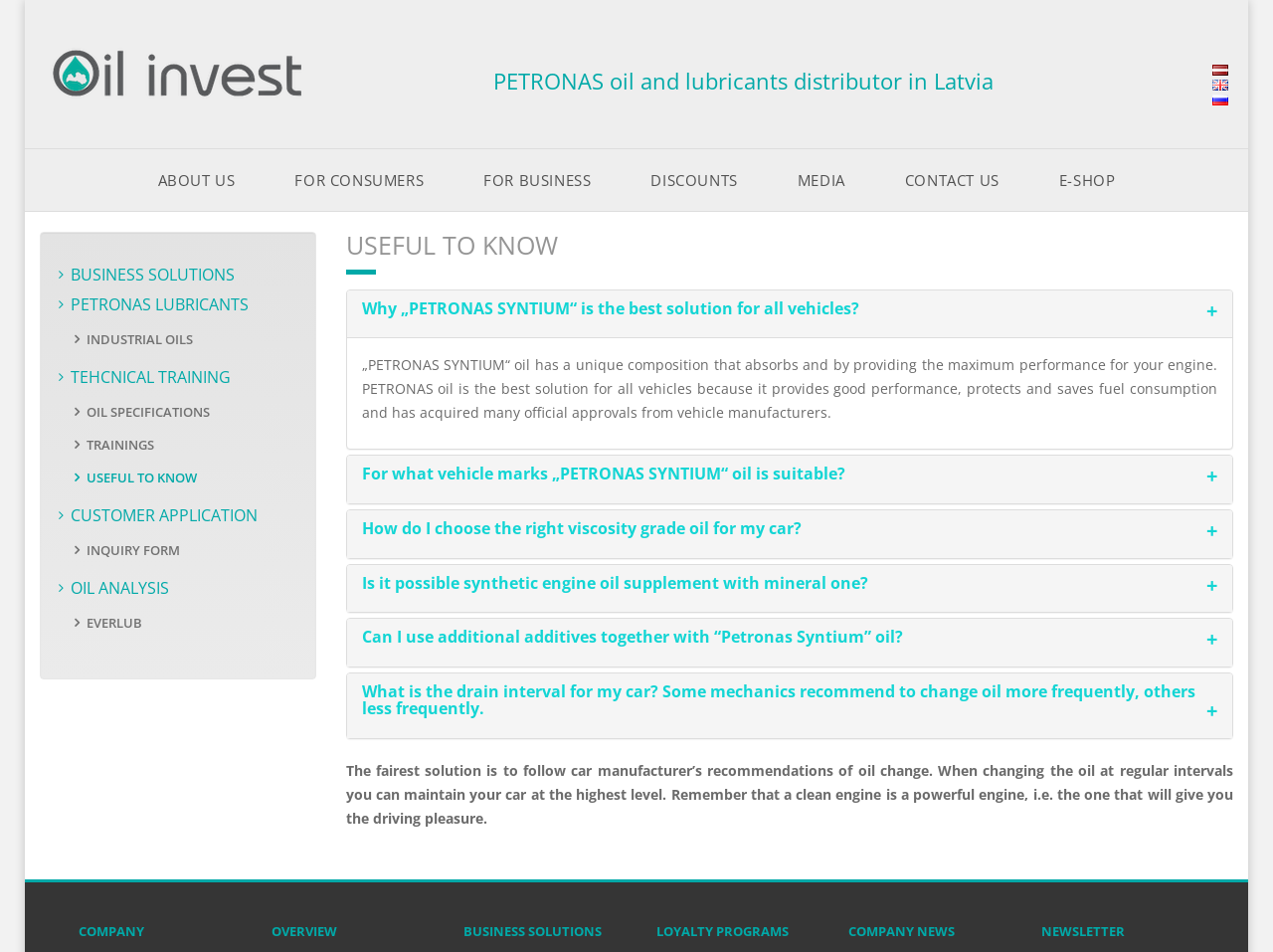How many links are in the complementary section?
Use the screenshot to answer the question with a single word or phrase.

12